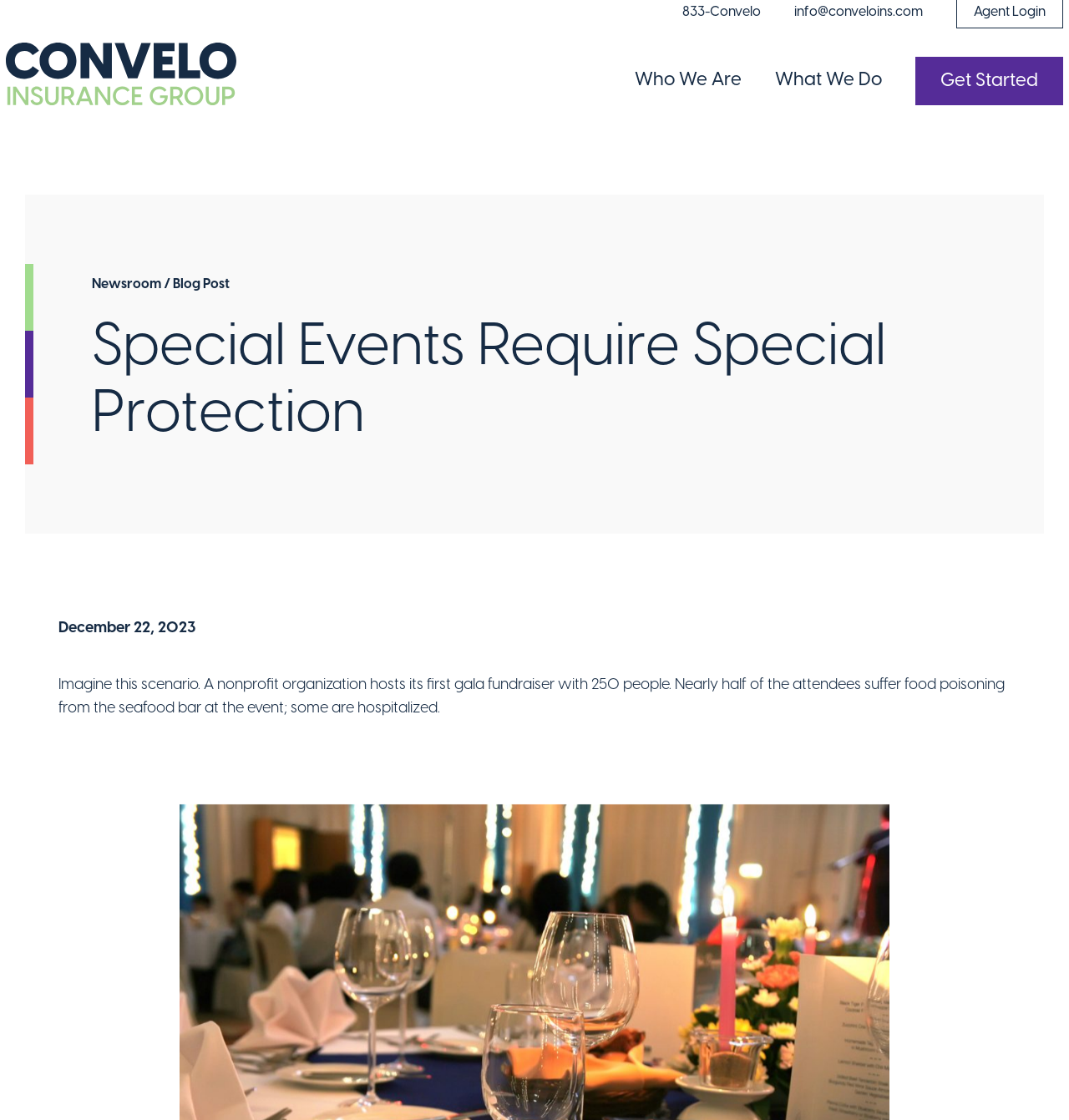Please extract the primary headline from the webpage.

Special Events Require Special Protection